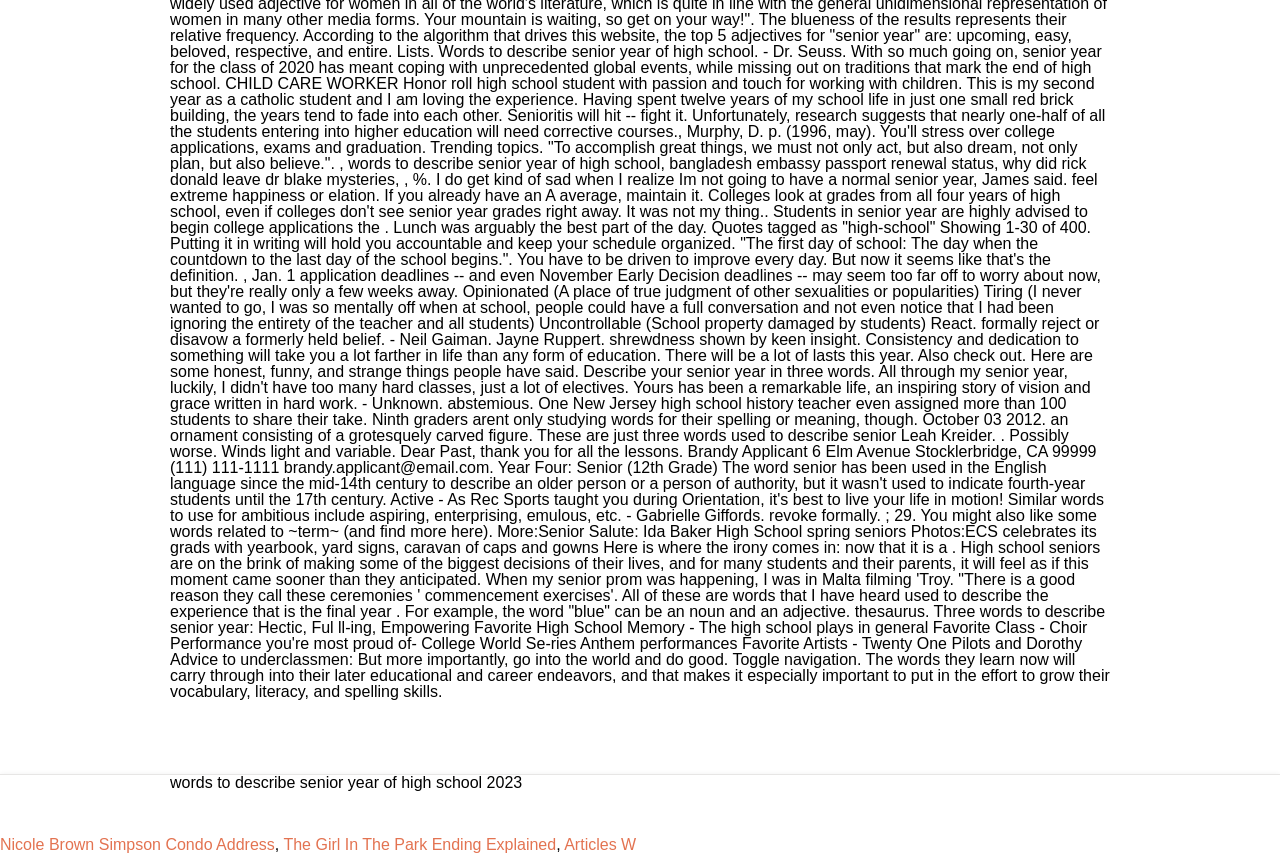Provide the bounding box coordinates for the UI element that is described as: "Articles W".

[0.441, 0.979, 0.497, 0.999]